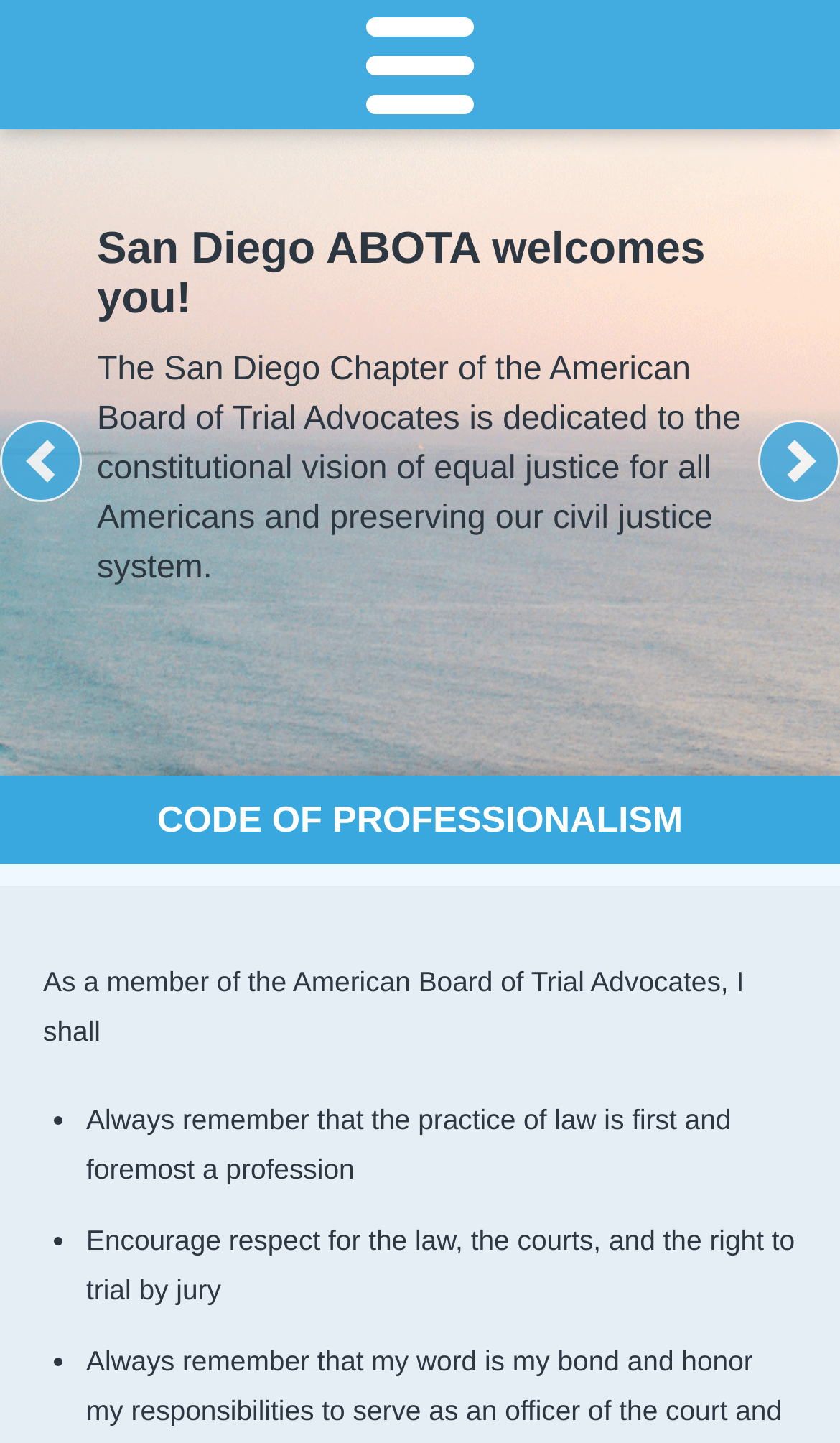Please answer the following question as detailed as possible based on the image: 
What is the organization behind this webpage?

The webpage contains the text 'San Diego ABOTA welcomes you!' and 'The San Diego Chapter of the American Board of Trial Advocates is dedicated to the constitutional vision of equal justice for all Americans and preserving our civil justice system.' This suggests that the organization behind this webpage is the San Diego Chapter of the American Board of Trial Advocates, referred to as San Diego ABOTA.